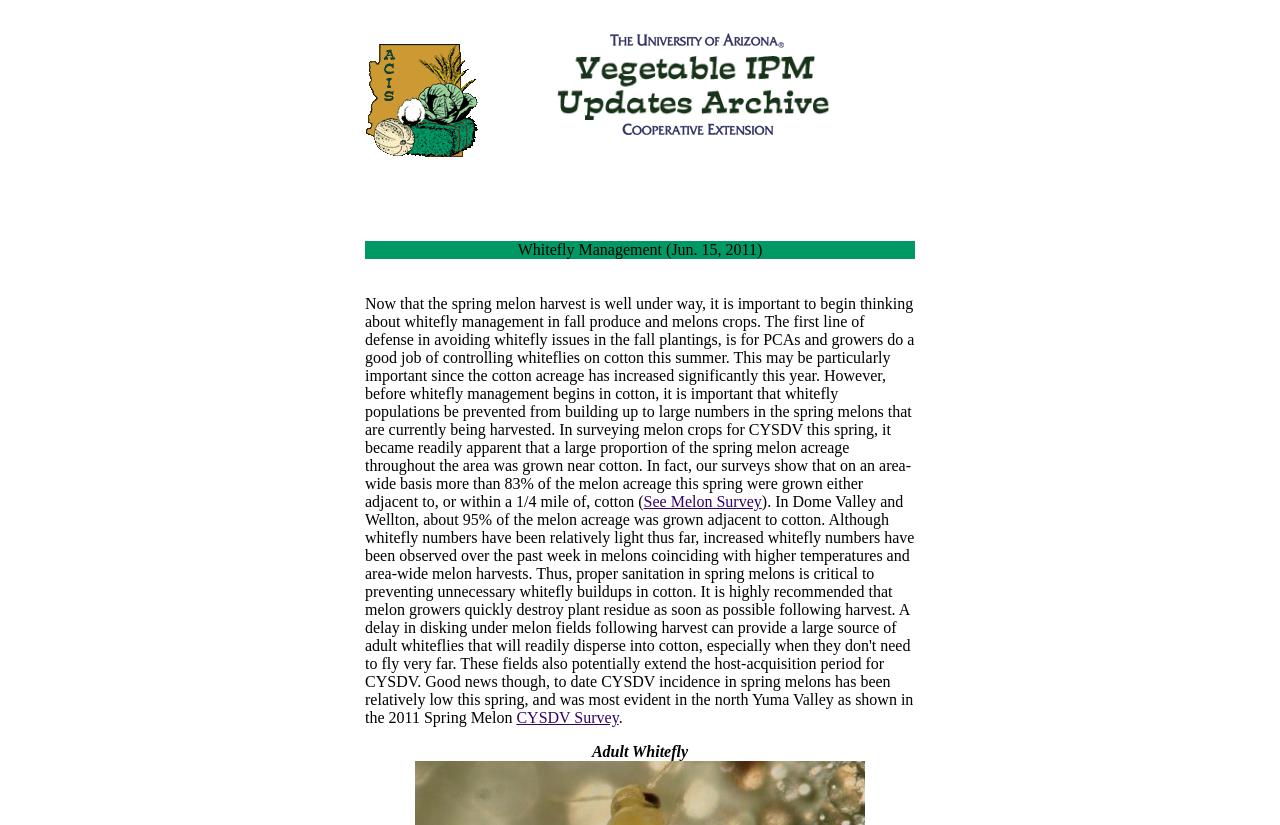How many rows are in the table?
Answer the question with a single word or phrase derived from the image.

7